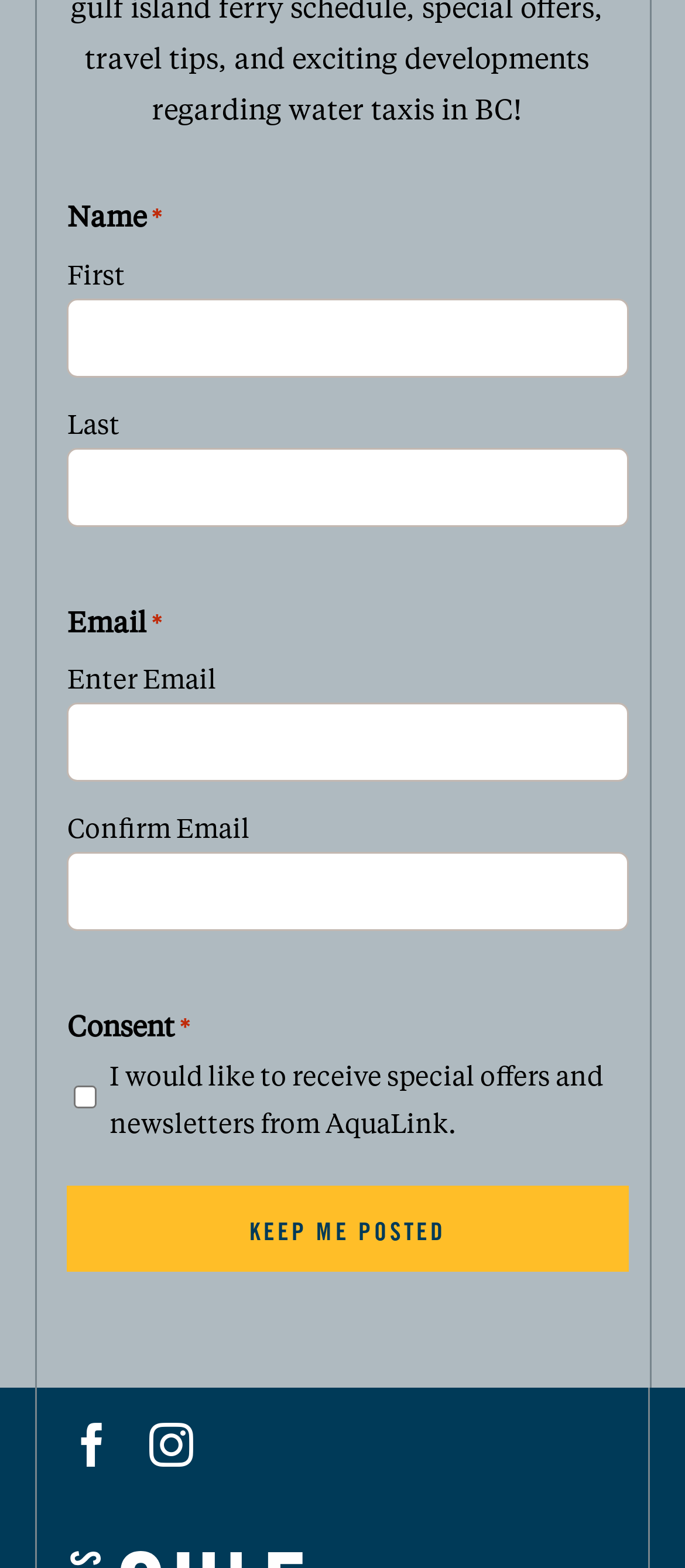Find the bounding box coordinates of the element you need to click on to perform this action: 'Enter first name'. The coordinates should be represented by four float values between 0 and 1, in the format [left, top, right, bottom].

[0.098, 0.19, 0.917, 0.24]